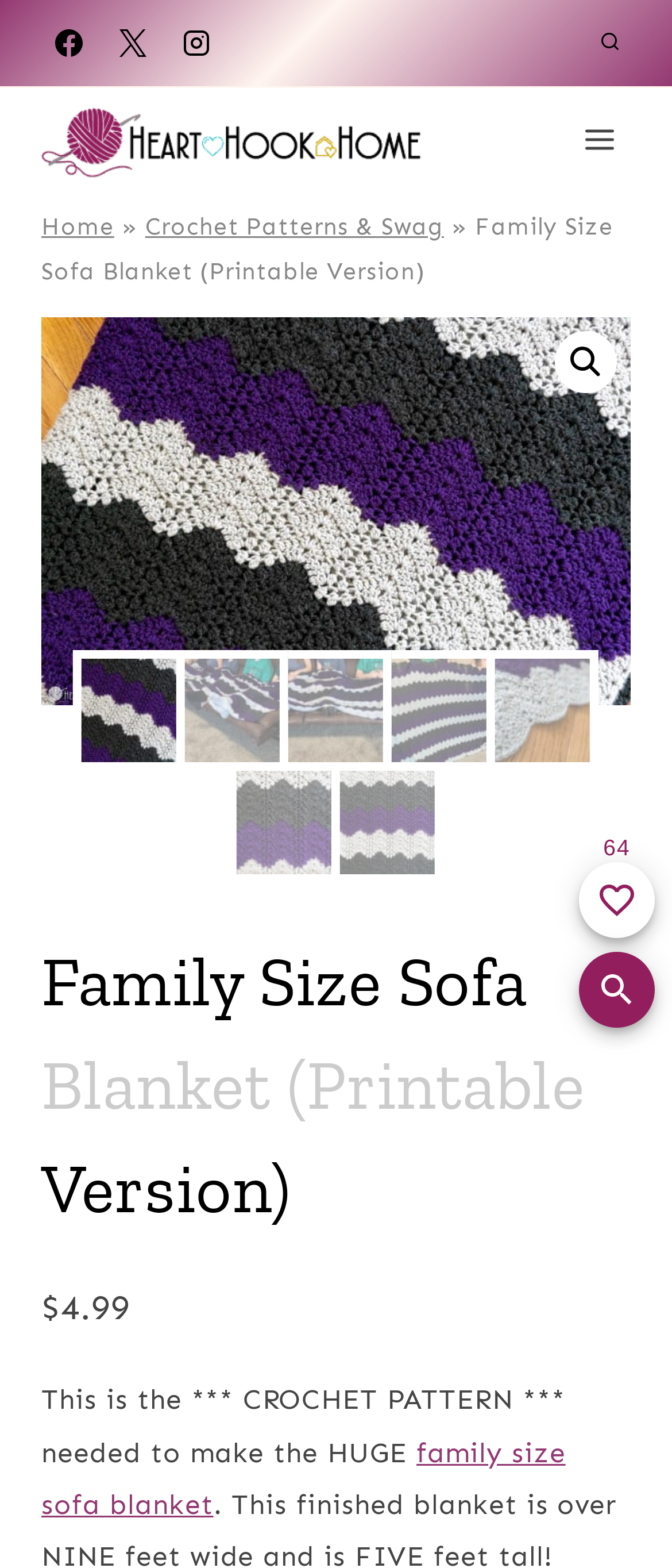Using the information in the image, give a comprehensive answer to the question: 
What is the size of the family size sofa blanket?

The size of the family size sofa blanket can be found on the webpage by looking at the text that describes the finished blanket, which is 'over NINE feet wide and is FIVE feet tall'.